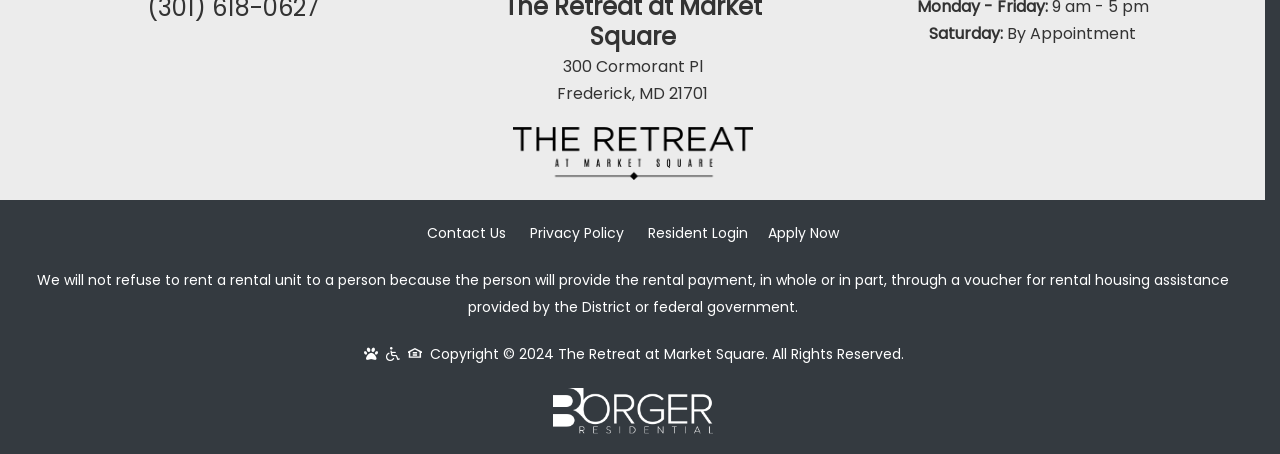What is the name of the company at the bottom of the webpage?
Using the image as a reference, answer the question with a short word or phrase.

Borger Residential